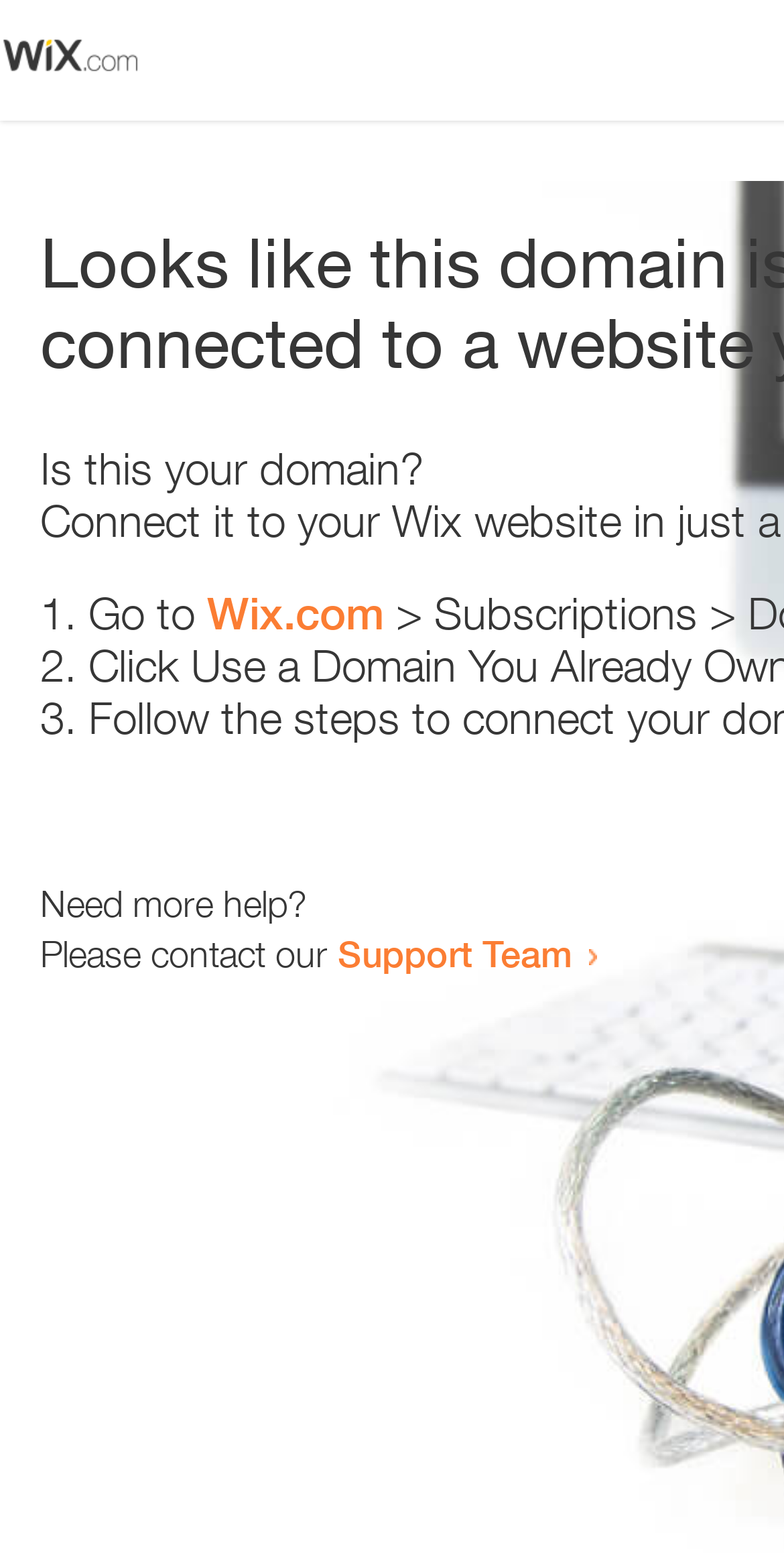What is the domain mentioned in the webpage?
Provide an in-depth and detailed explanation in response to the question.

The webpage mentions Wix.com as a possible solution to the domain issue, with a link to the website.